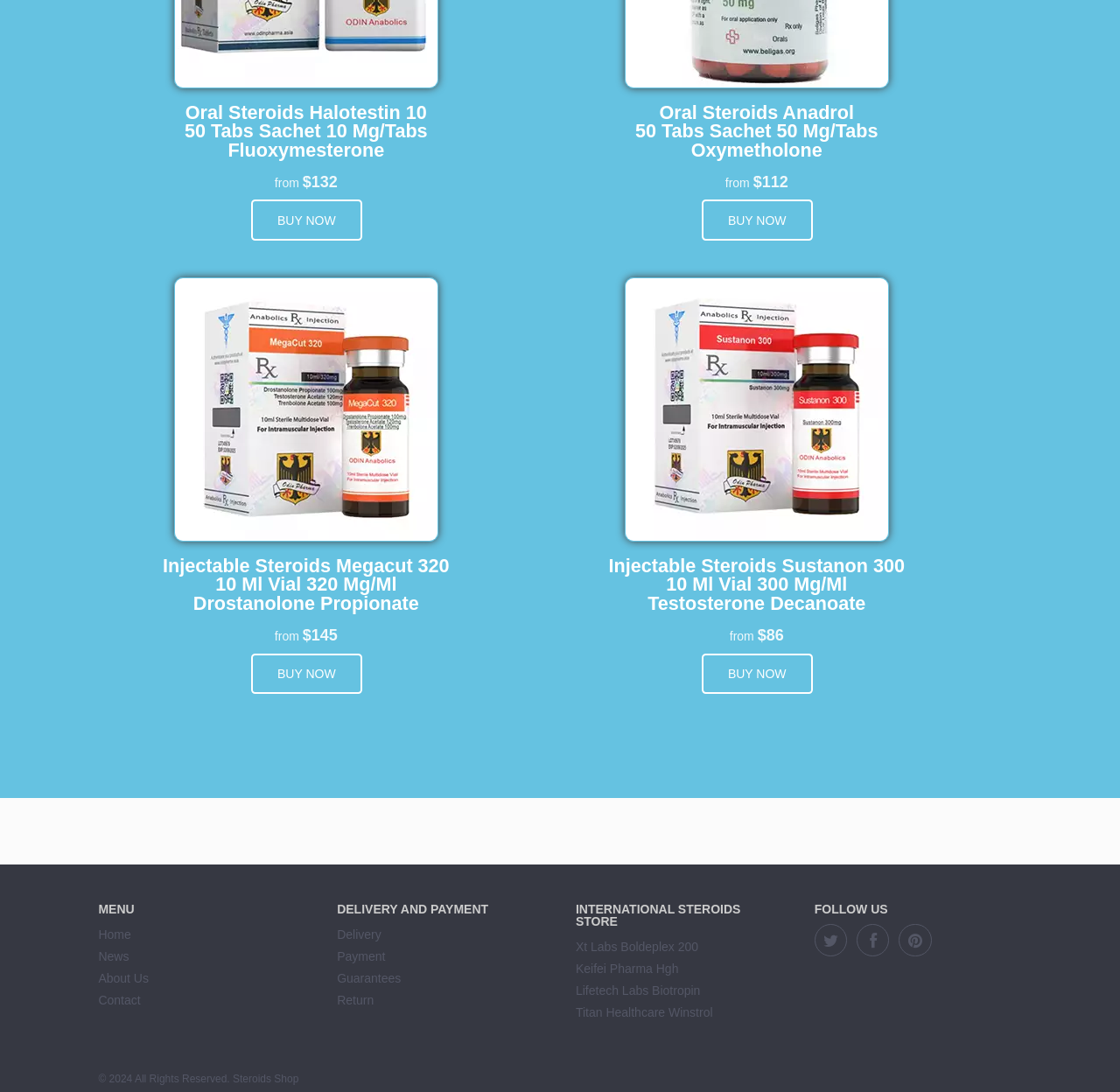Locate the bounding box coordinates of the clickable area to execute the instruction: "Buy Oral Steroids Halotestin 10 50 Tabs Sachet 10 Mg/Tabs Fluoxymesterone". Provide the coordinates as four float numbers between 0 and 1, represented as [left, top, right, bottom].

[0.224, 0.183, 0.323, 0.22]